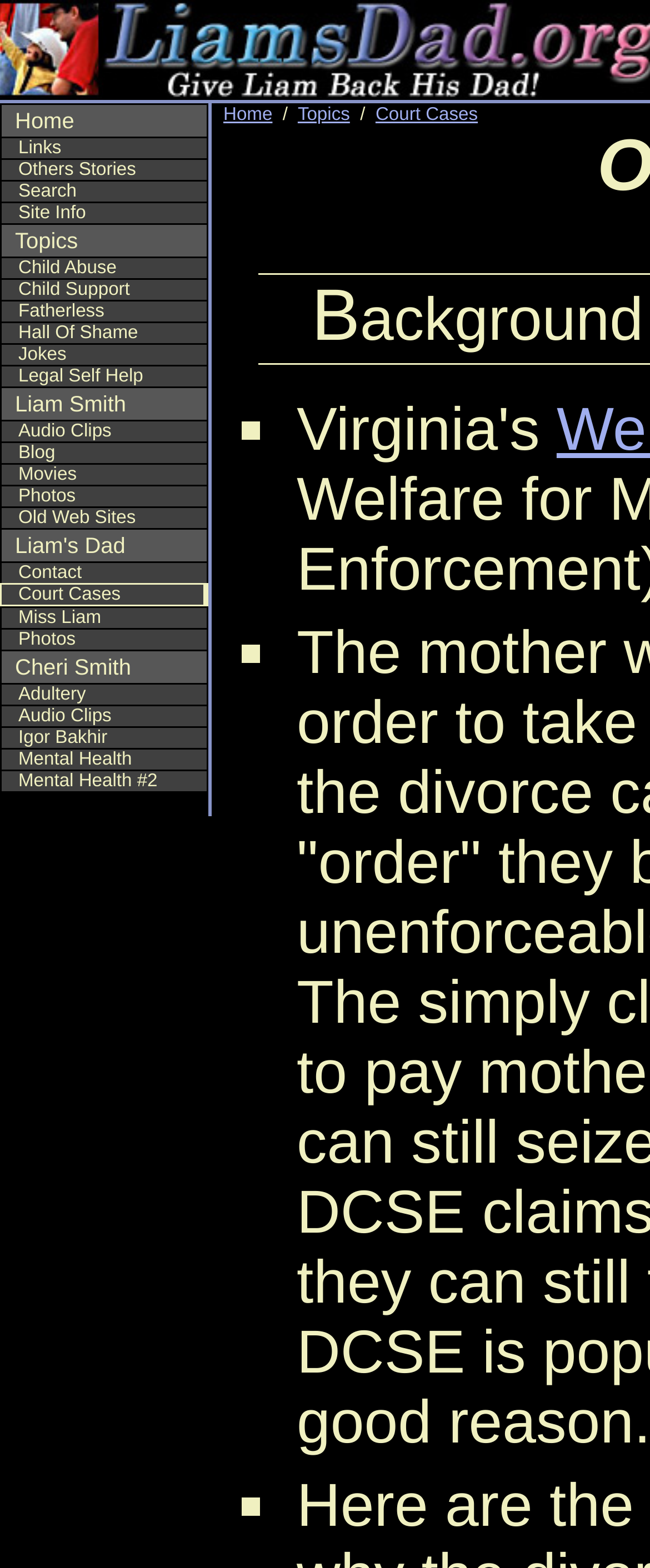Respond to the question below with a single word or phrase:
How many links are in the top navigation bar?

29